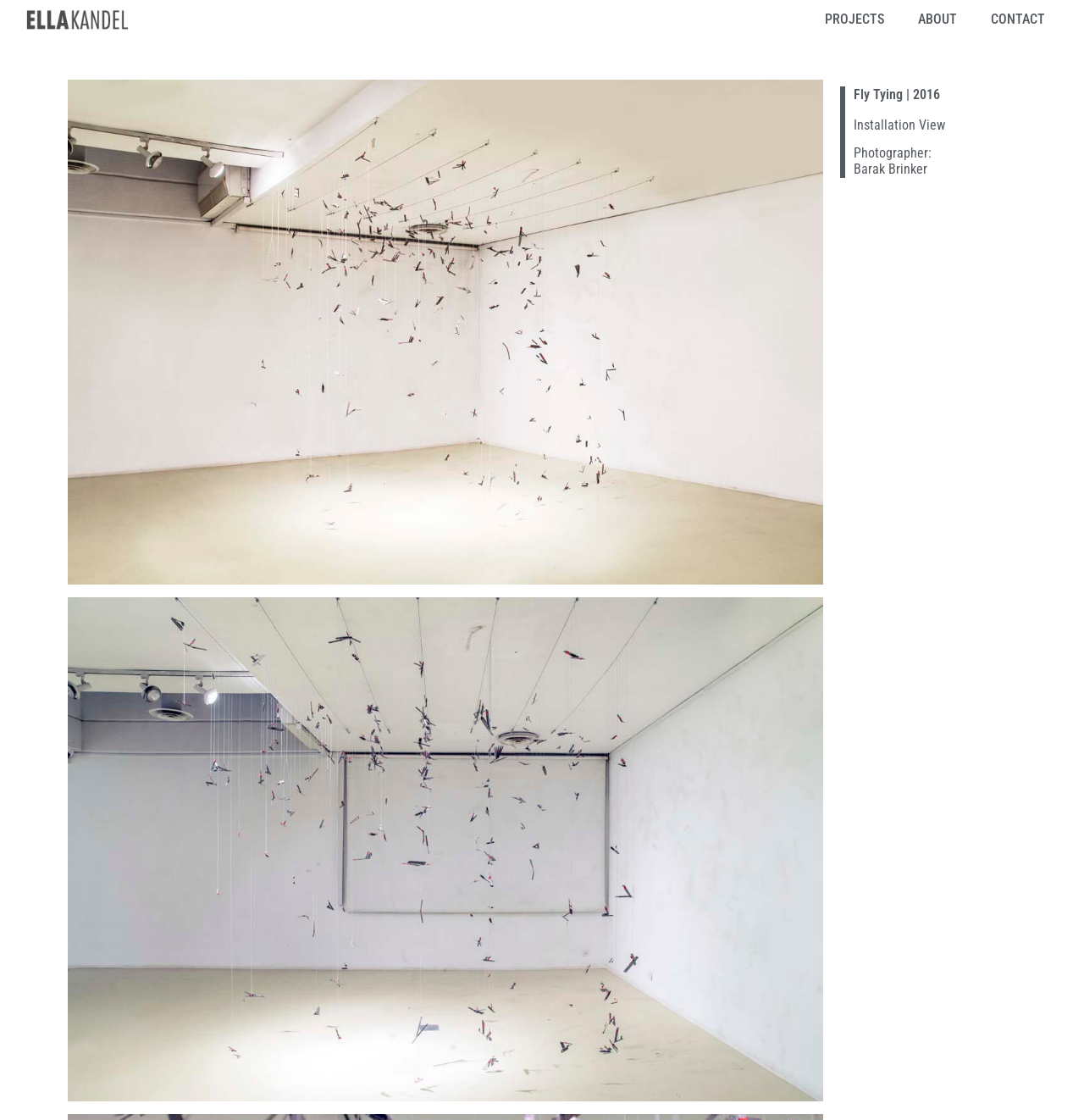Illustrate the webpage's structure and main components comprehensively.

The webpage is about Fly Tying, with a focus on a specific project or exhibition. At the top, there are three links: "PROJECTS", "ABOUT", and "CONTACT", aligned horizontally and taking up about a third of the screen width. 

Below these links, there are two large figures or images, one on top of the other, occupying most of the screen. Each figure contains a link. 

To the right of the figures, there is a section with a heading "Fly Tying | 2016" followed by three lines of text: "Installation View", "Photographer:", and "Barak Brinker". This section appears to be providing context or credits for the images.